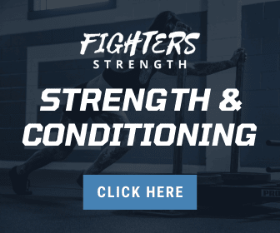Generate an elaborate caption that covers all aspects of the image.

The image features an advertisement for "Fighters Strength," focusing on strength and conditioning for athletes. In the foreground, the bold text prominently displays "FIGHTERS STRENGTH" followed by "STRENGTH & CONDITIONING," emphasizing the specialized training offered for combat sports. Below the main title, a clickable button reads "CLICK HERE," inviting potential clients to engage with the program. The background suggests a gym environment, likely with equipment designed for strength training, signaling an active and dedicated training atmosphere aimed at improving athletic performance. This promotional content is tailored for individuals looking to enhance their fitness within martial arts and similar disciplines.